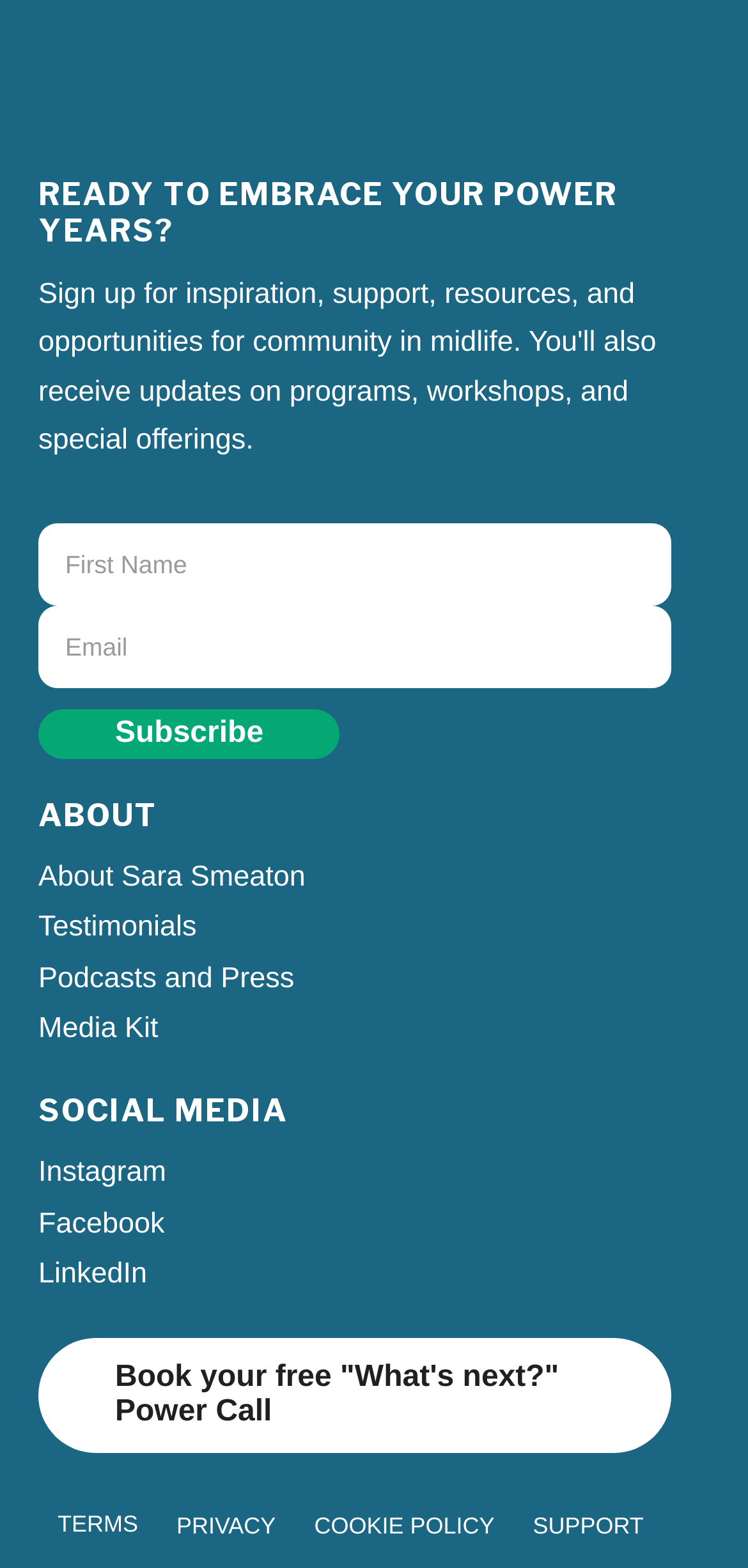Determine the bounding box coordinates of the clickable region to follow the instruction: "Enter your information".

[0.051, 0.185, 0.897, 0.251]